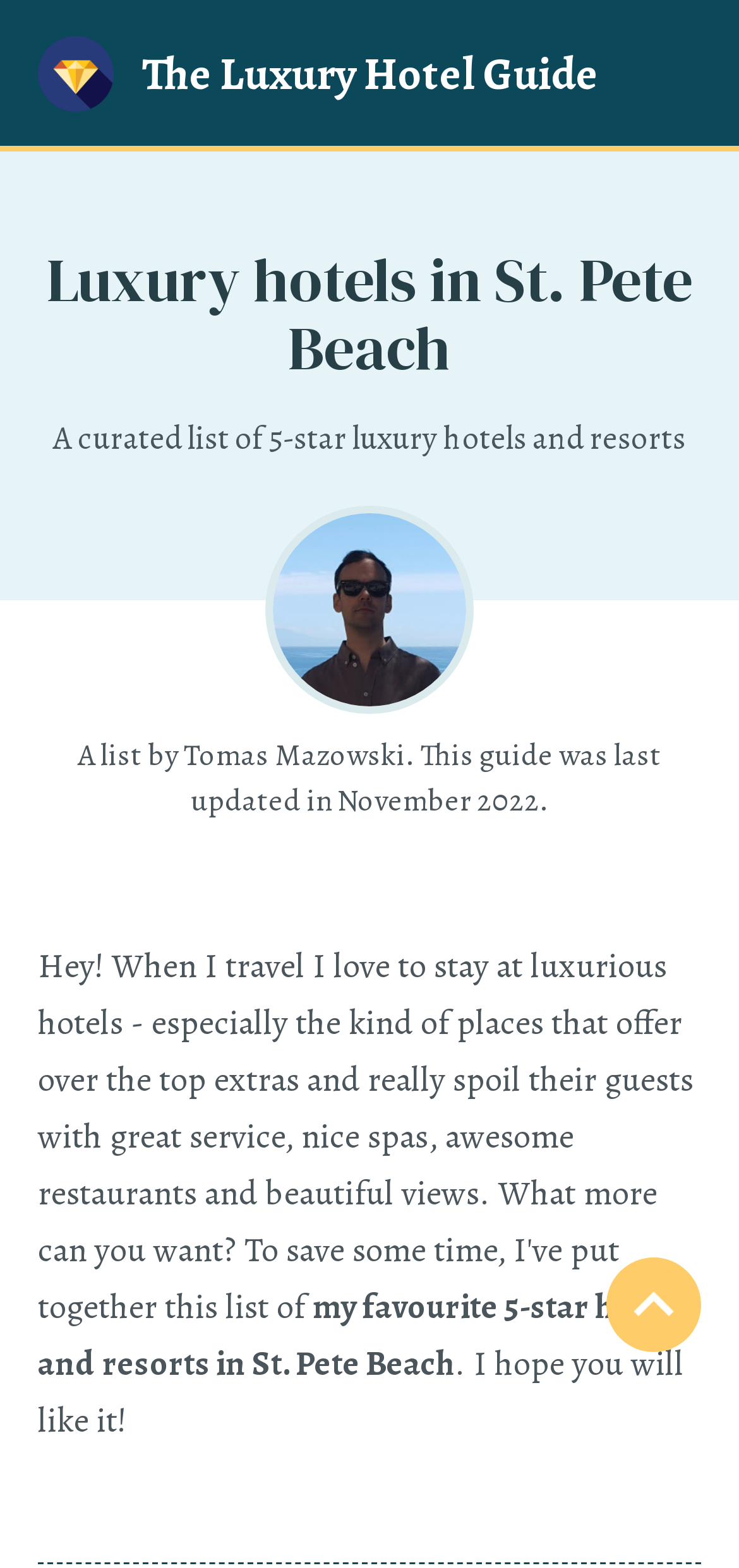Respond with a single word or phrase to the following question: What type of hotels are listed on this webpage?

5-star luxury hotels